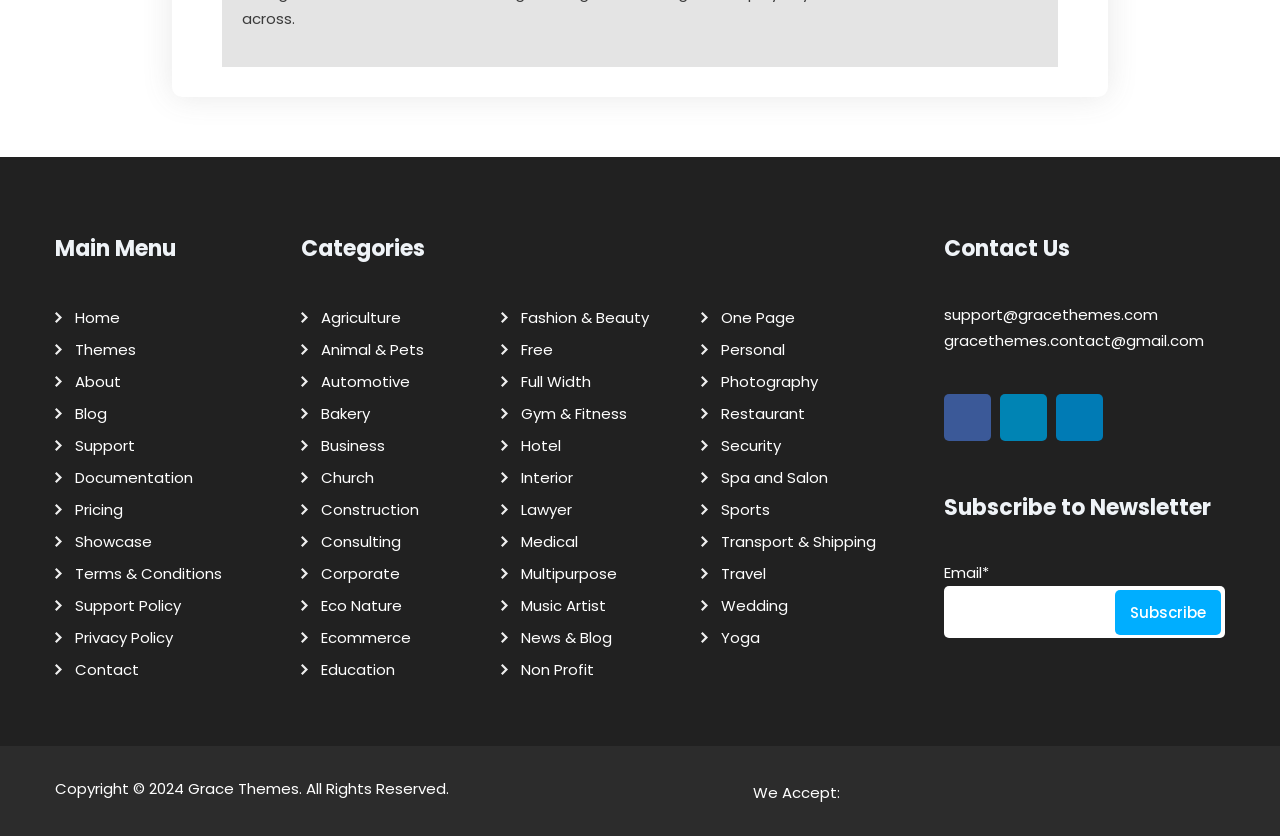Please specify the bounding box coordinates of the clickable region necessary for completing the following instruction: "Click on Home". The coordinates must consist of four float numbers between 0 and 1, i.e., [left, top, right, bottom].

[0.051, 0.361, 0.094, 0.399]